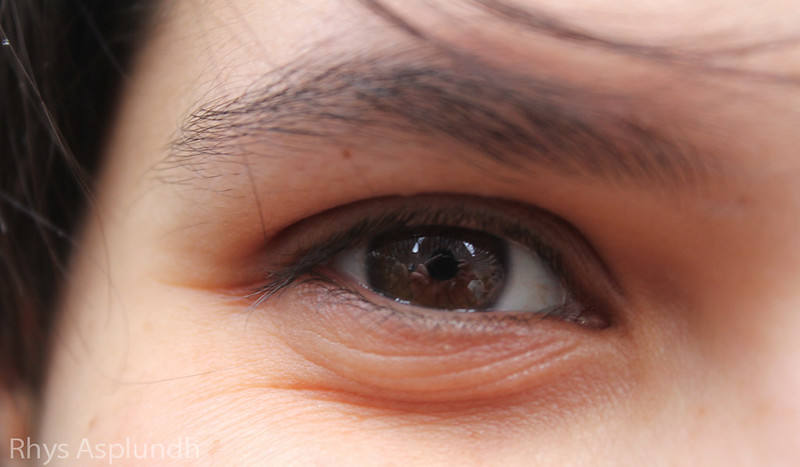Explain the details of the image you are viewing.

This close-up image showcases the eye of a person, highlighting the intricate details of the iris and the texture of the skin surrounding it. The composition emphasizes the natural contours and subtle features, such as fine lines and eyelashes, which are often visible in the area around the eye. This image may accompany an article discussing facial exercises specifically designed for reducing wrinkles and improving skin tone. The focus is on the importance of such exercises in enhancing facial appearance, promoting healthy skin, and maintaining a youthful look. The photograph effectively conveys the connection between facial expressions and the results of regular, targeted exercises aimed at various facial muscles.